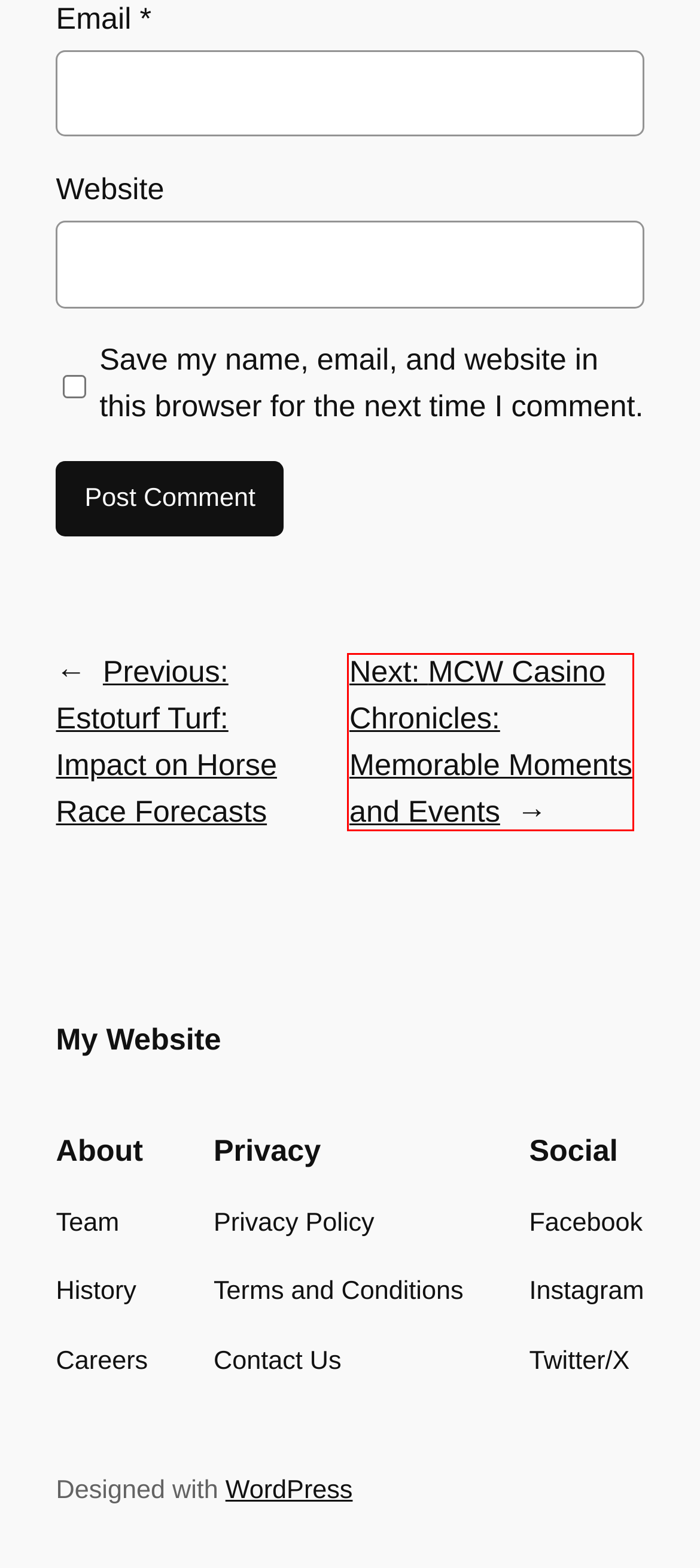Observe the screenshot of a webpage with a red bounding box around an element. Identify the webpage description that best fits the new page after the element inside the bounding box is clicked. The candidates are:
A. Blog Tool, Publishing Platform, and CMS – WordPress.org
B. peakpage - My Website
C. Minrelation | Relationship, Dating and Marriage Blogs
D. MCW Casino Chronicles: Memorable Moments and Events
E. My Website -
F. Online healthcare services in Nigeria: Get Your Medicines
G. Blog - My Website
H. Estoturf Turf: Impact on Horse Race Forecasts

D